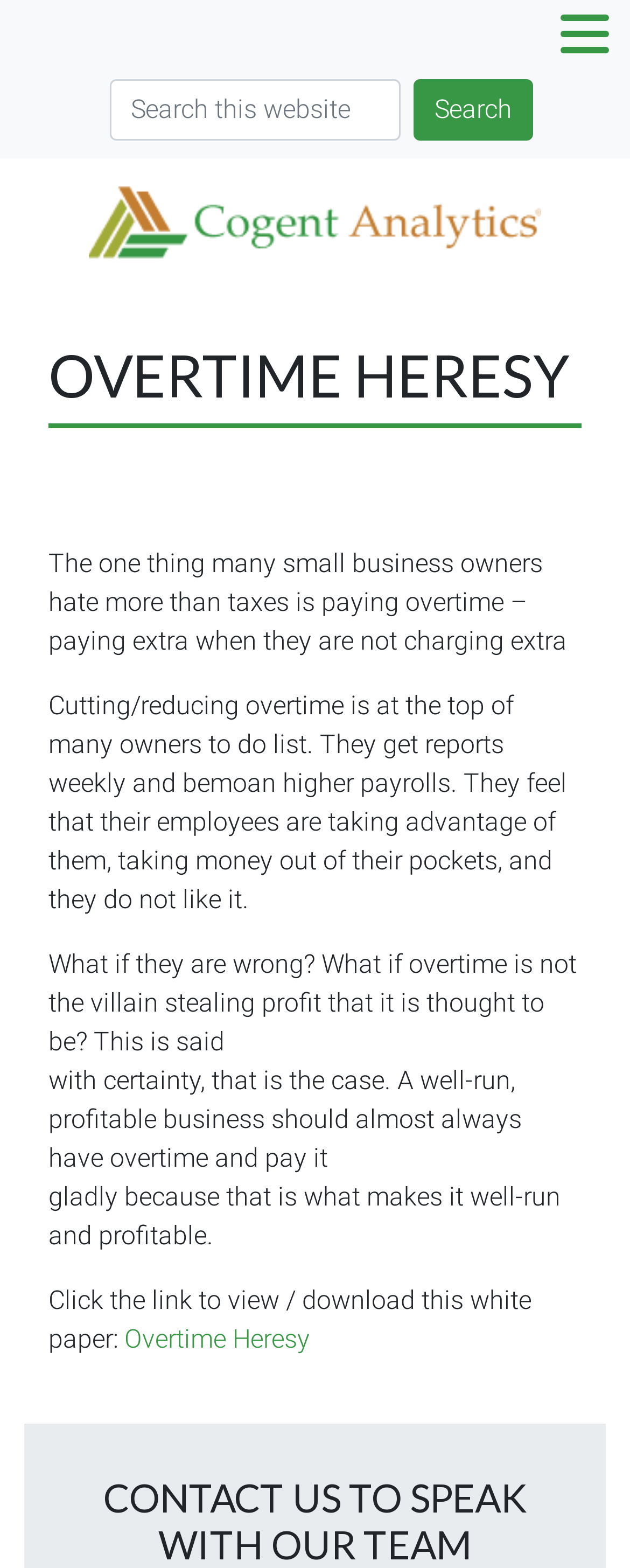Find the bounding box coordinates for the element described here: "Overtime Heresy".

[0.187, 0.844, 0.492, 0.864]